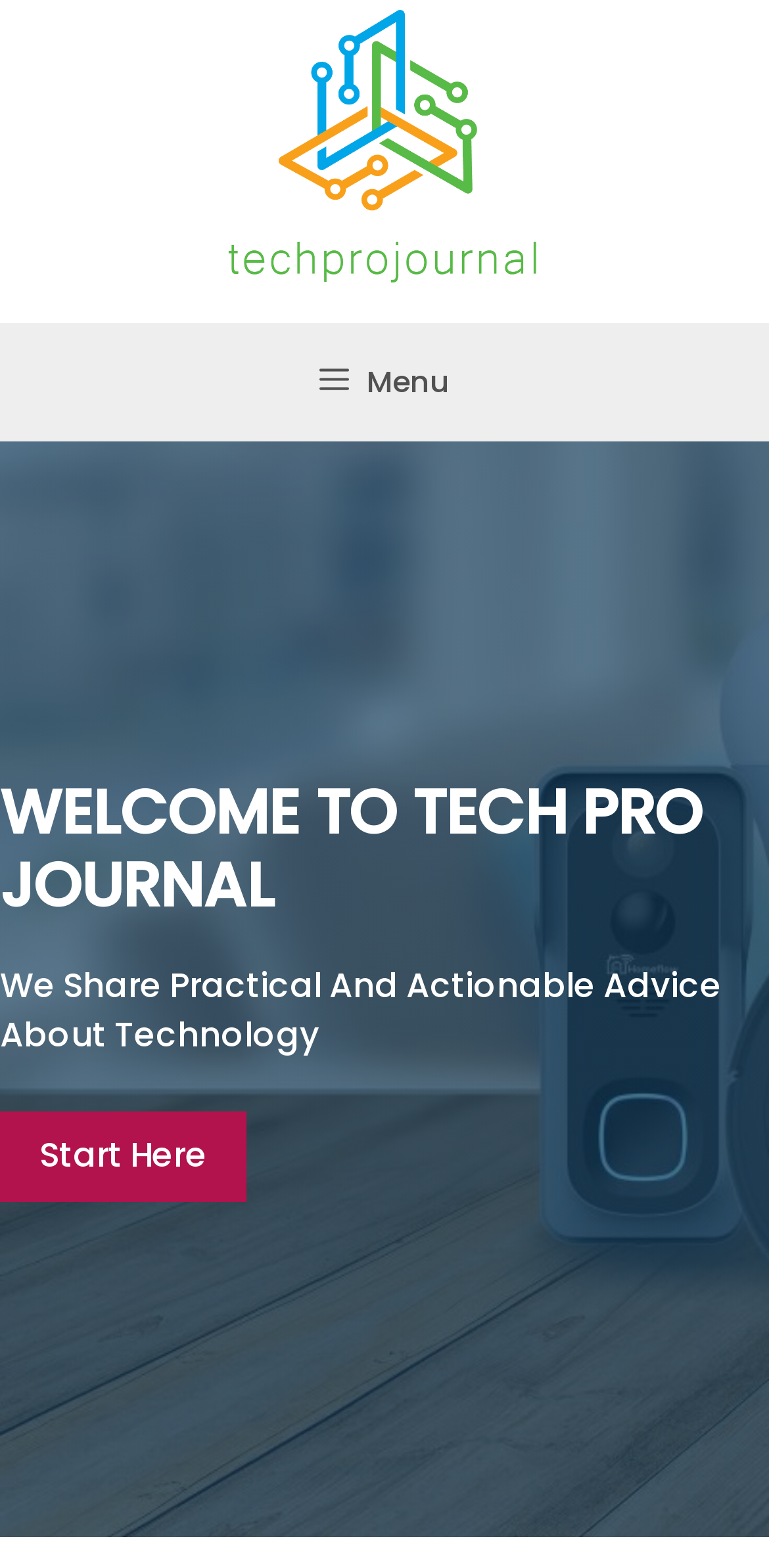Given the description of a UI element: "Menu", identify the bounding box coordinates of the matching element in the webpage screenshot.

[0.0, 0.206, 1.0, 0.281]